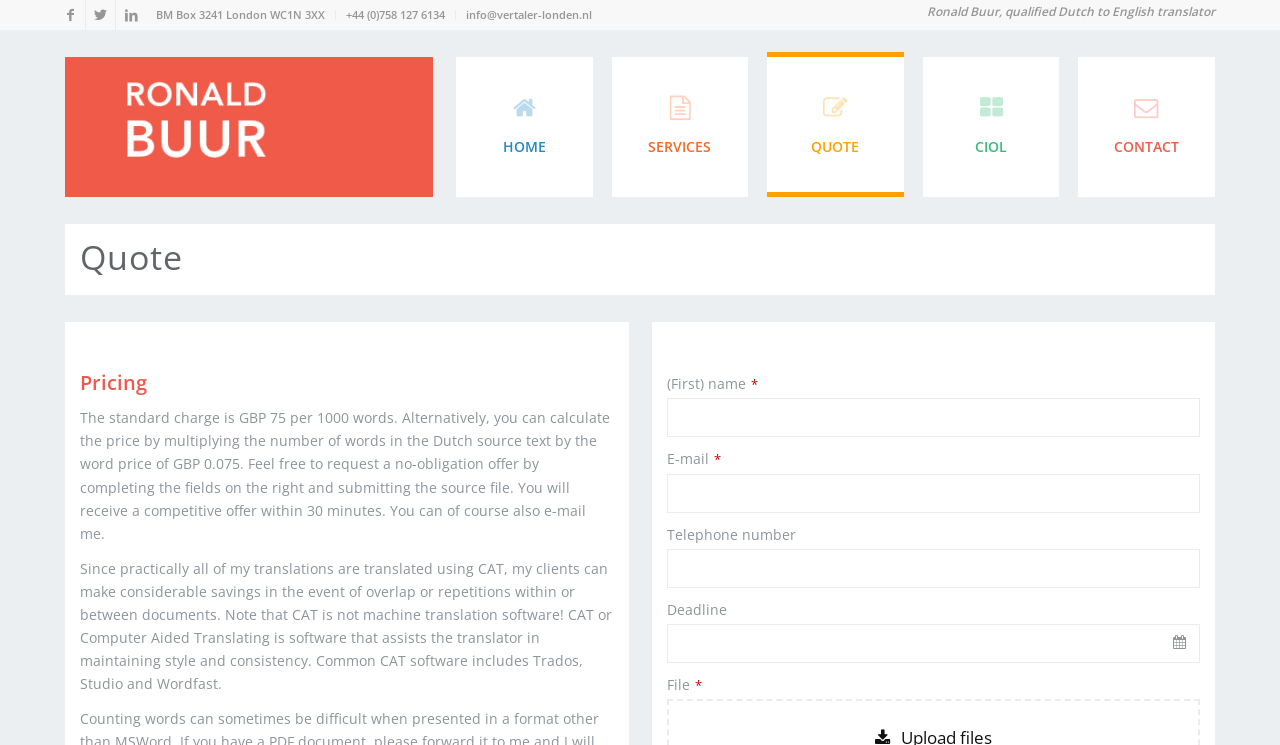What are the required fields in the quote request form?
Provide an in-depth and detailed answer to the question.

I found these fields in the form on the right side of the webpage, which has textboxes and labels for '(First) name', 'E-mail', and other fields, but only '(First) name' and 'E-mail' have an asterisk indicating they are required.